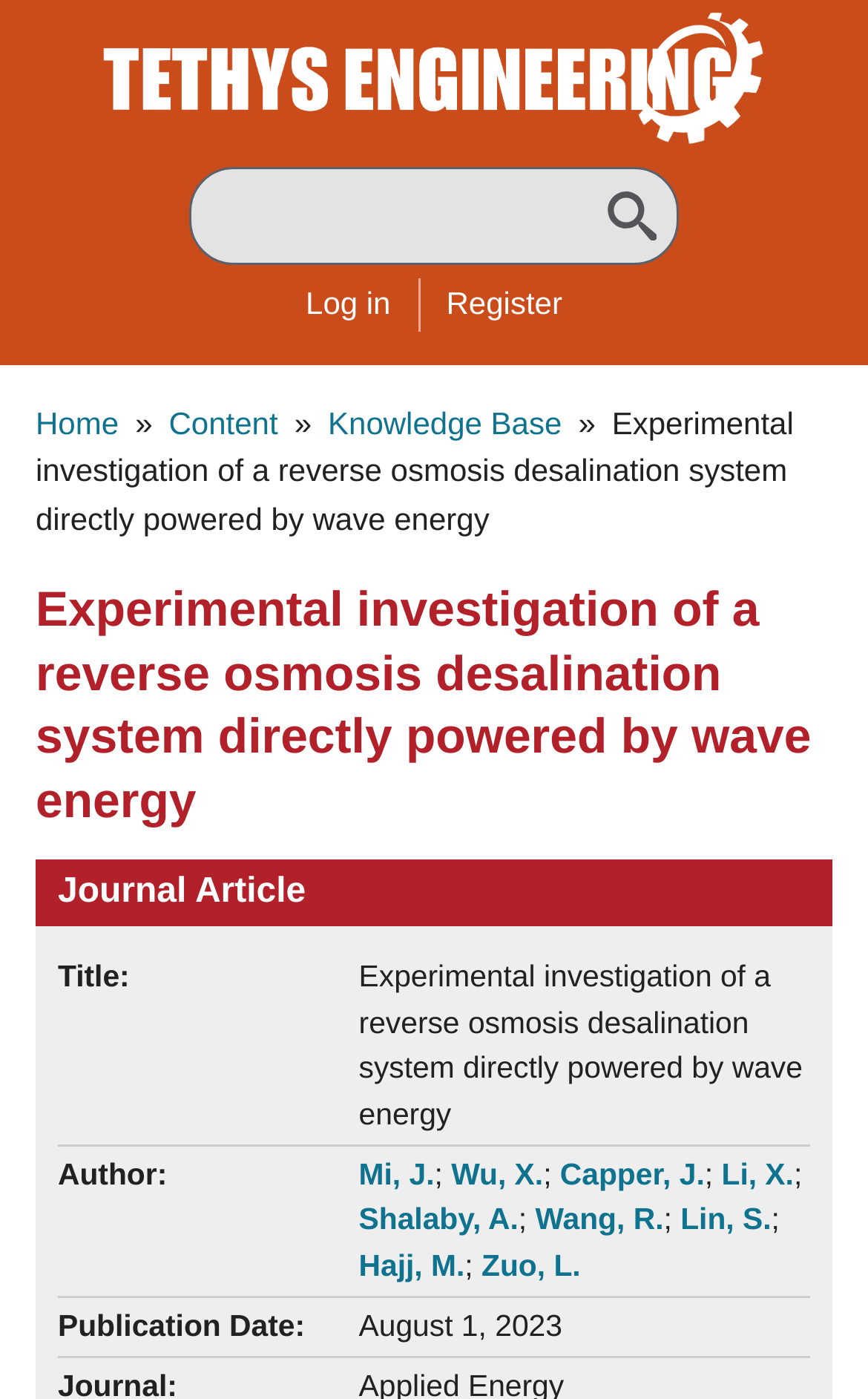Determine the bounding box coordinates for the UI element matching this description: "Log in".

[0.352, 0.197, 0.45, 0.236]